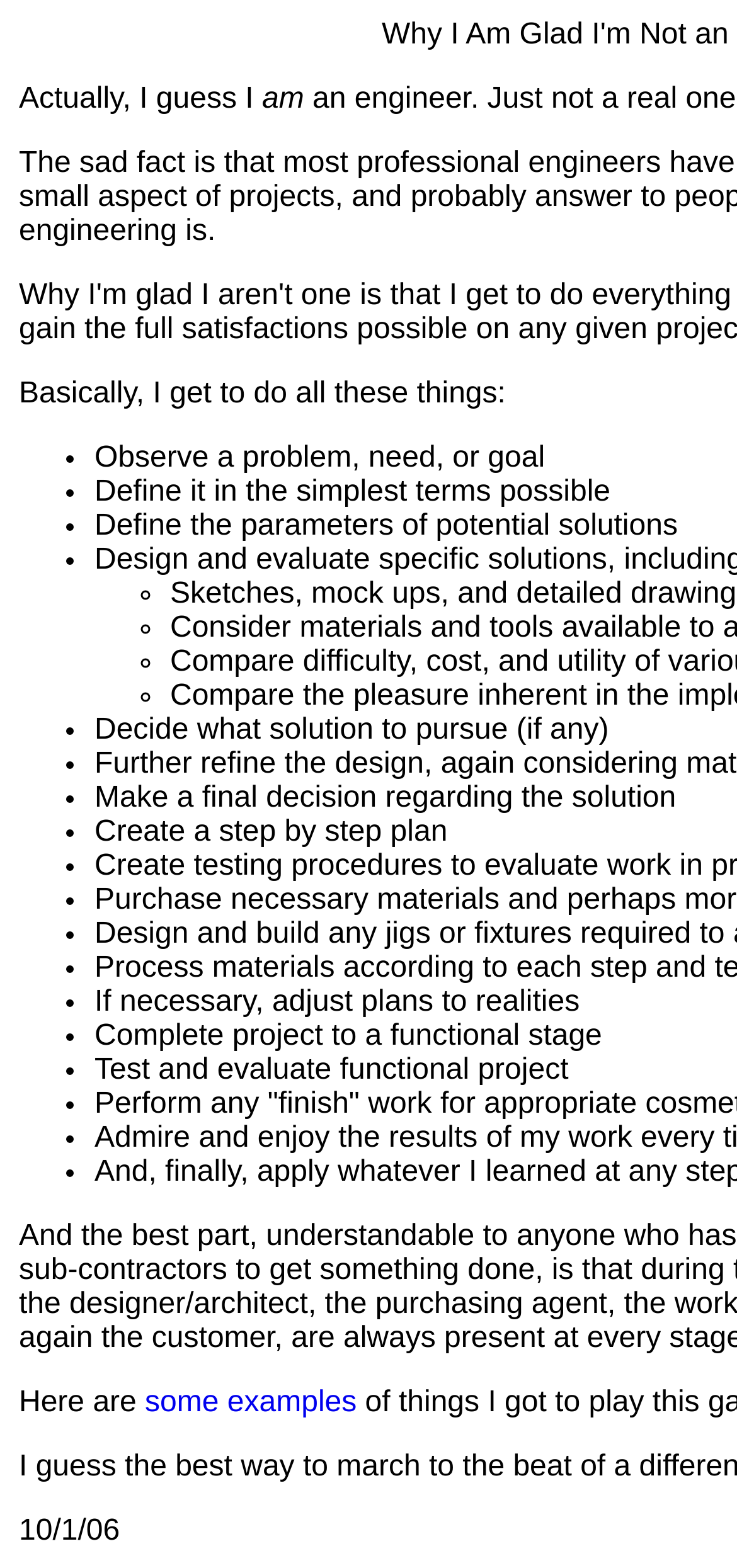How many static text elements are there?
Please provide a comprehensive answer to the question based on the webpage screenshot.

I counted the number of static text elements on the webpage, excluding the list markers and link elements. There are 7 static text elements in total.